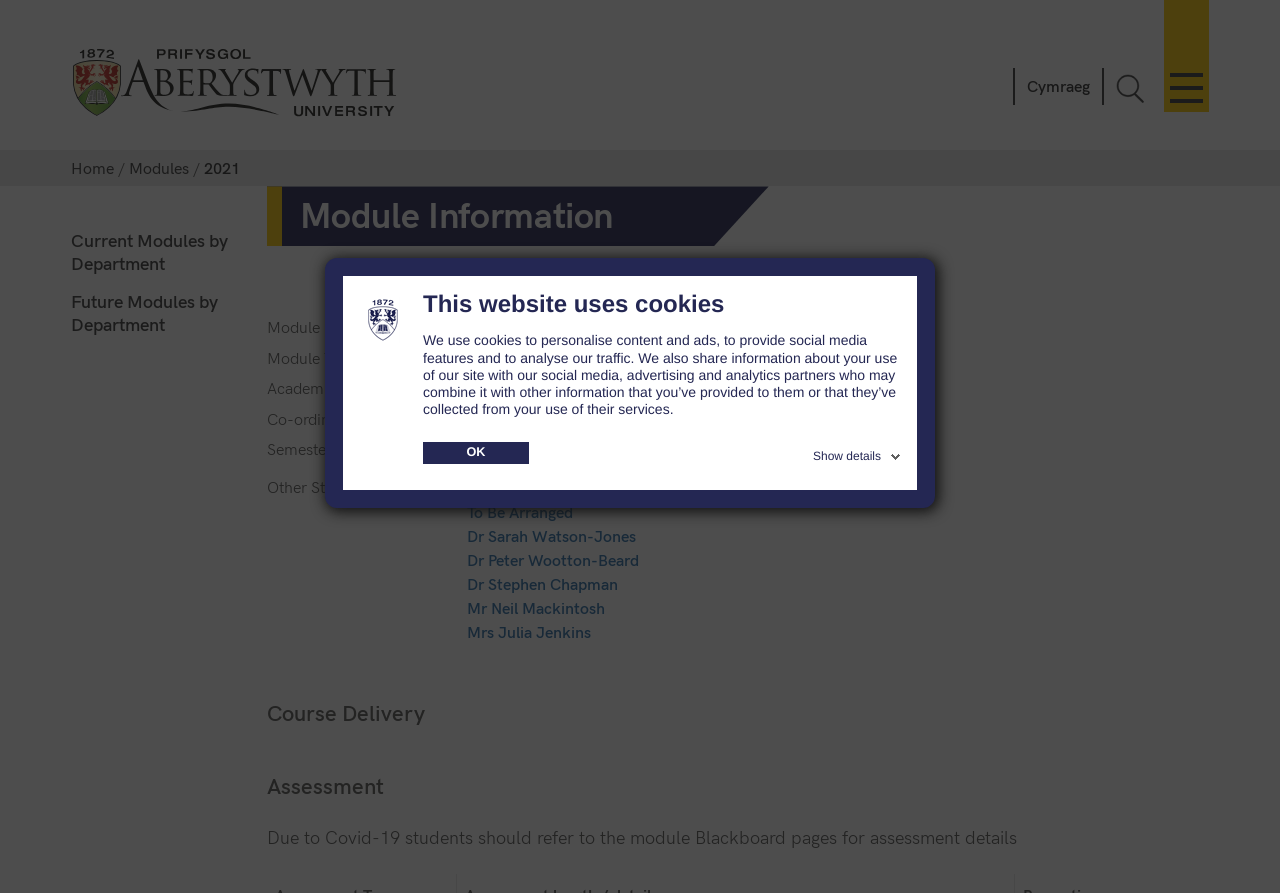Locate the bounding box coordinates for the element described below: "Show details". The coordinates must be four float values between 0 and 1, formatted as [left, top, right, bottom].

[0.635, 0.496, 0.707, 0.52]